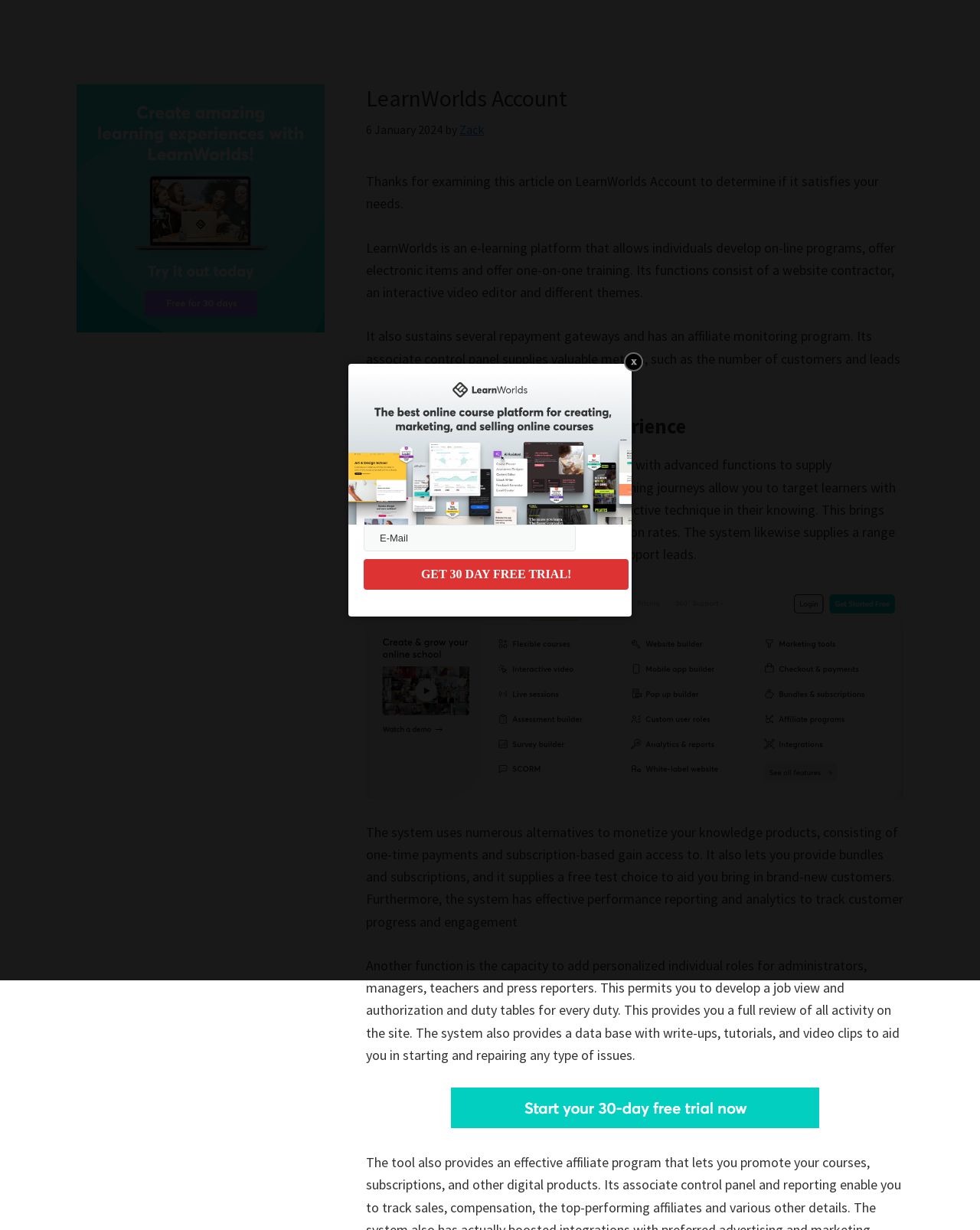Provide the bounding box coordinates of the UI element that matches the description: "alt="LearnWorlds Account"".

[0.373, 0.884, 0.922, 0.917]